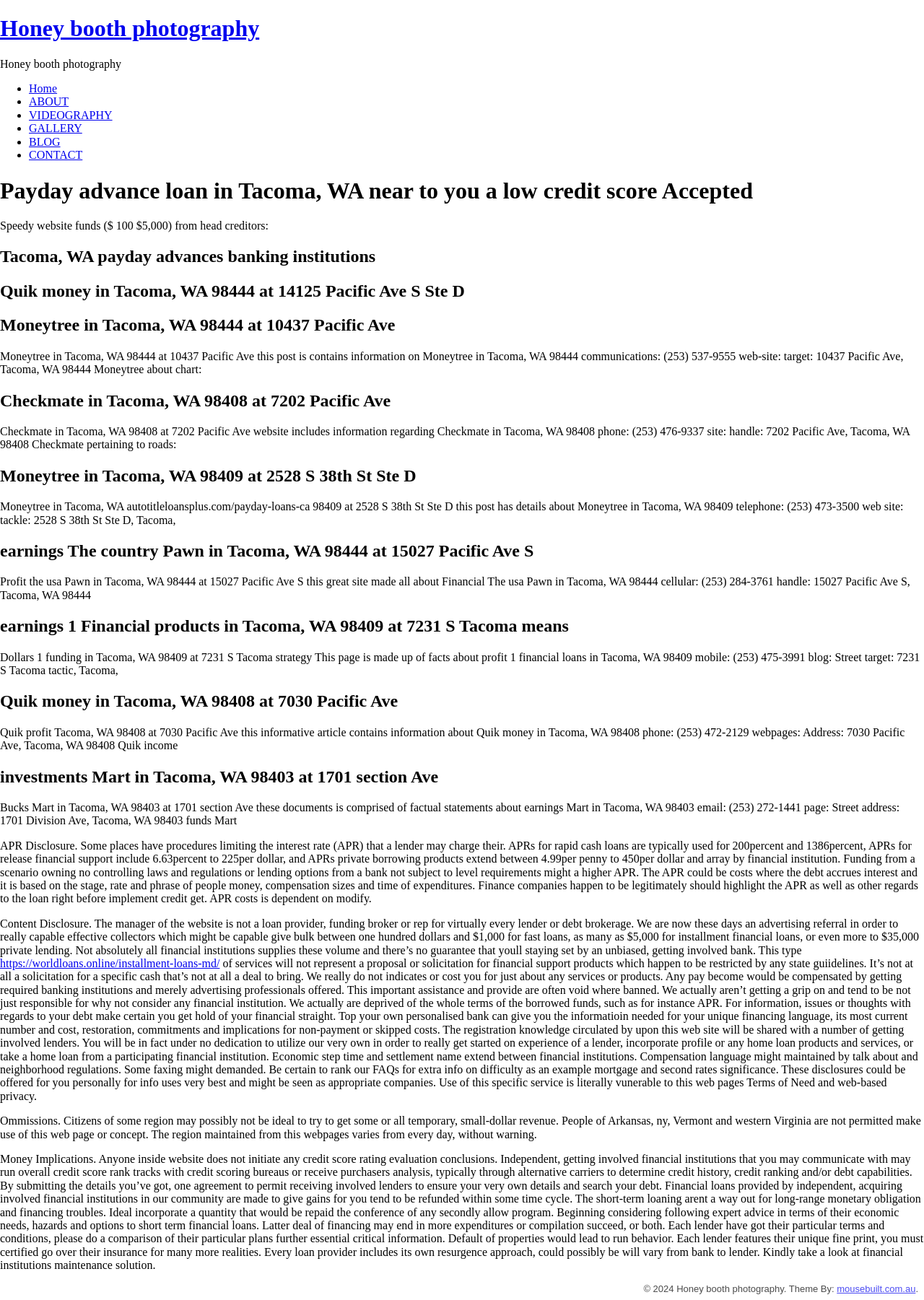Locate the bounding box of the UI element based on this description: "Sign Up". Provide four float numbers between 0 and 1 as [left, top, right, bottom].

None